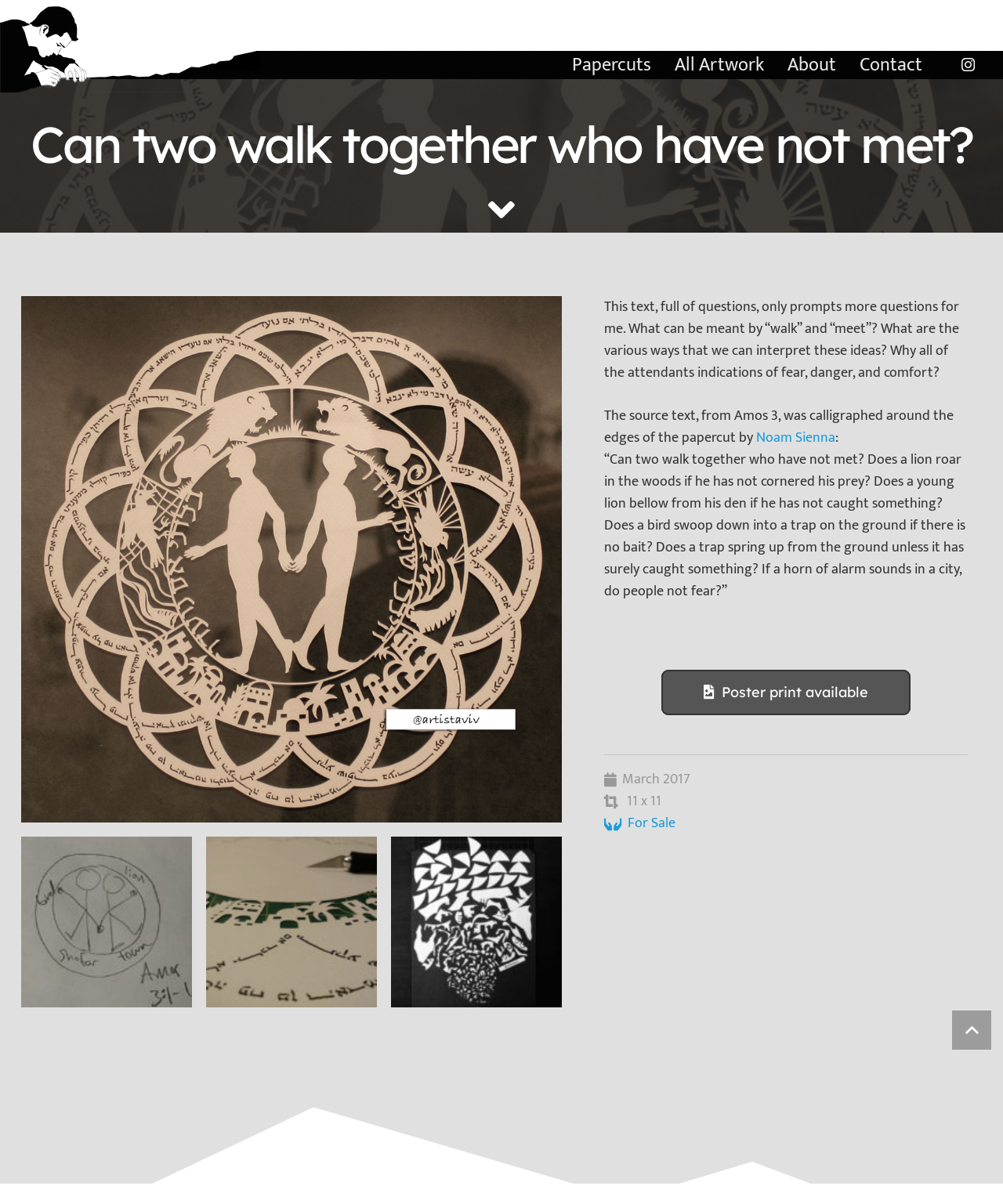What is the title of the artwork?
Give a detailed and exhaustive answer to the question.

The title of the artwork is obtained from the heading element on the webpage, which is 'Can two walk together who have not met?'.